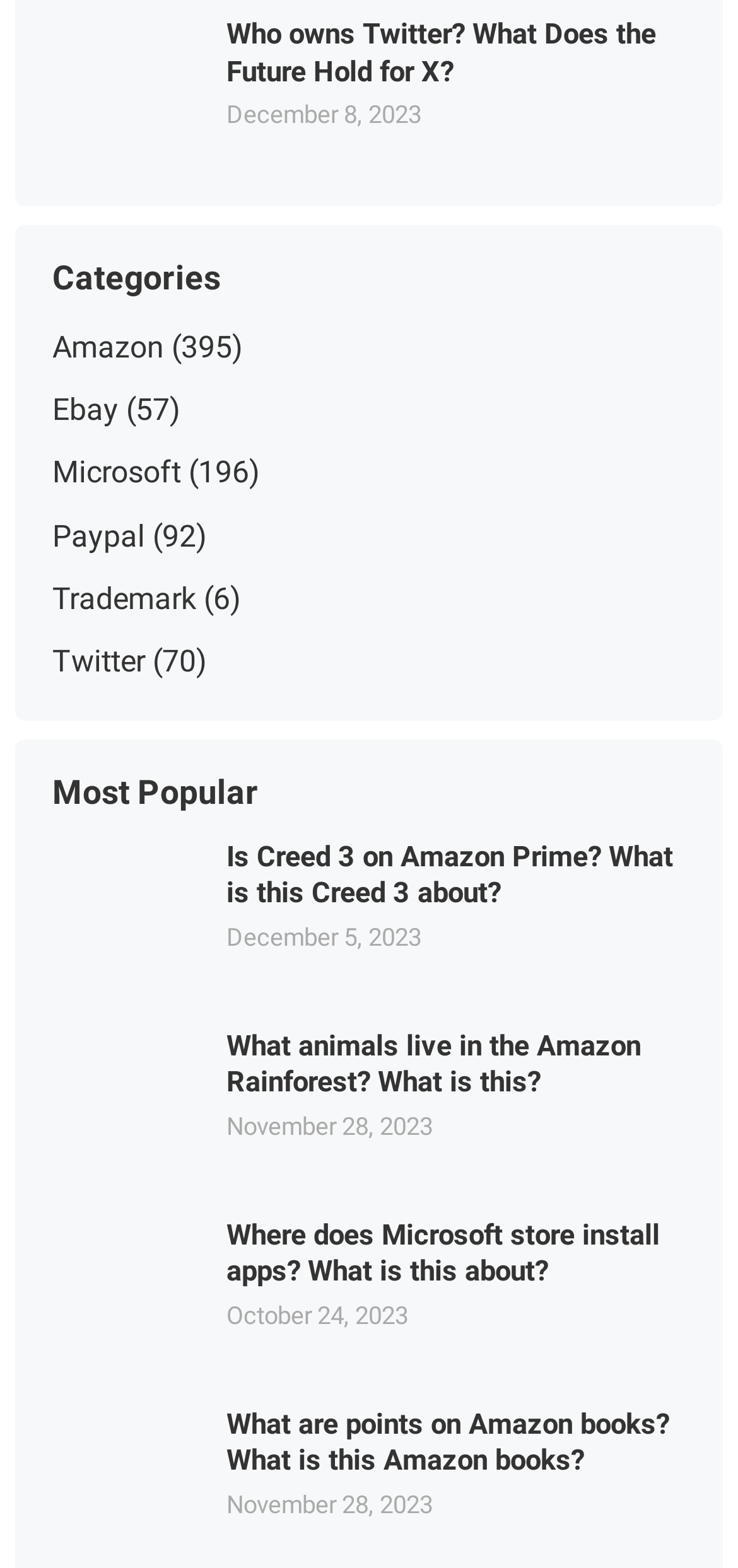Identify the bounding box coordinates for the region to click in order to carry out this instruction: "Check 'points on Amazon books'". Provide the coordinates using four float numbers between 0 and 1, formatted as [left, top, right, bottom].

[0.071, 0.897, 0.276, 0.994]